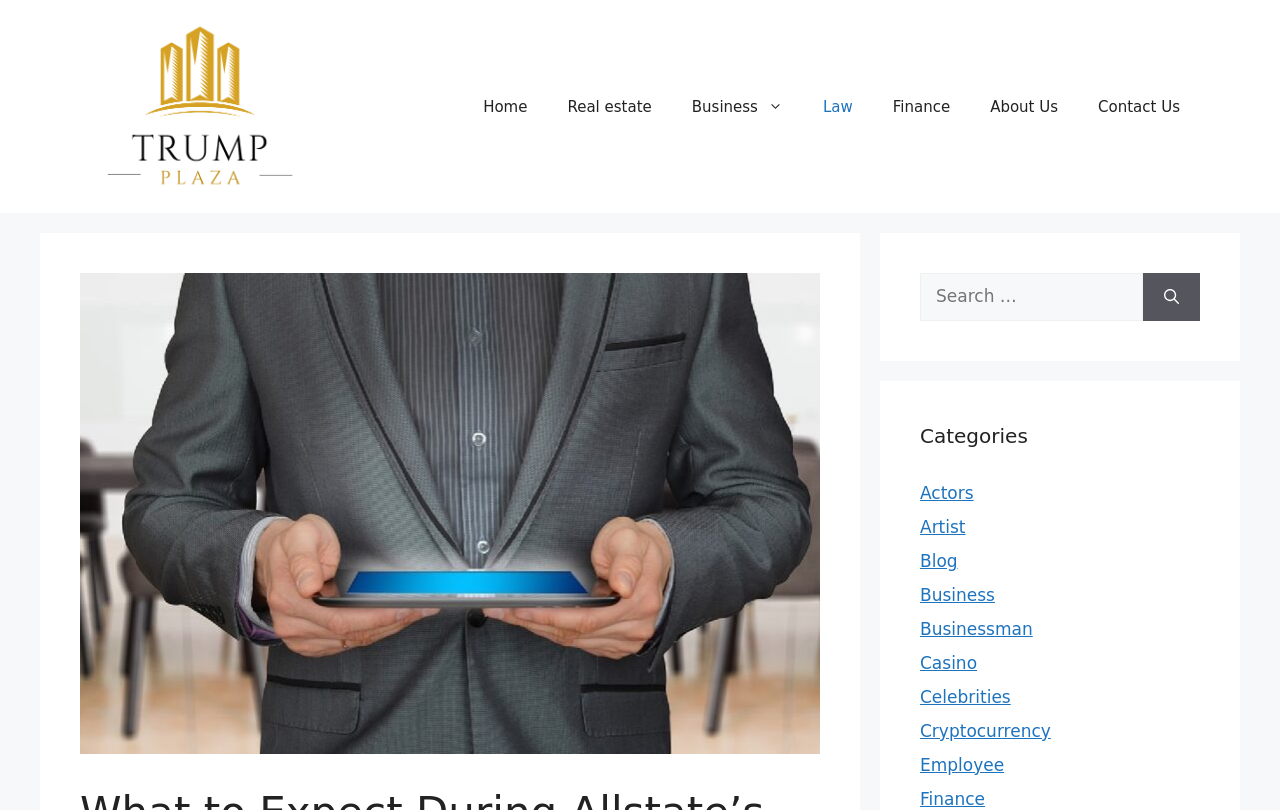Locate the bounding box coordinates of the clickable part needed for the task: "Contact Us".

[0.842, 0.095, 0.938, 0.169]